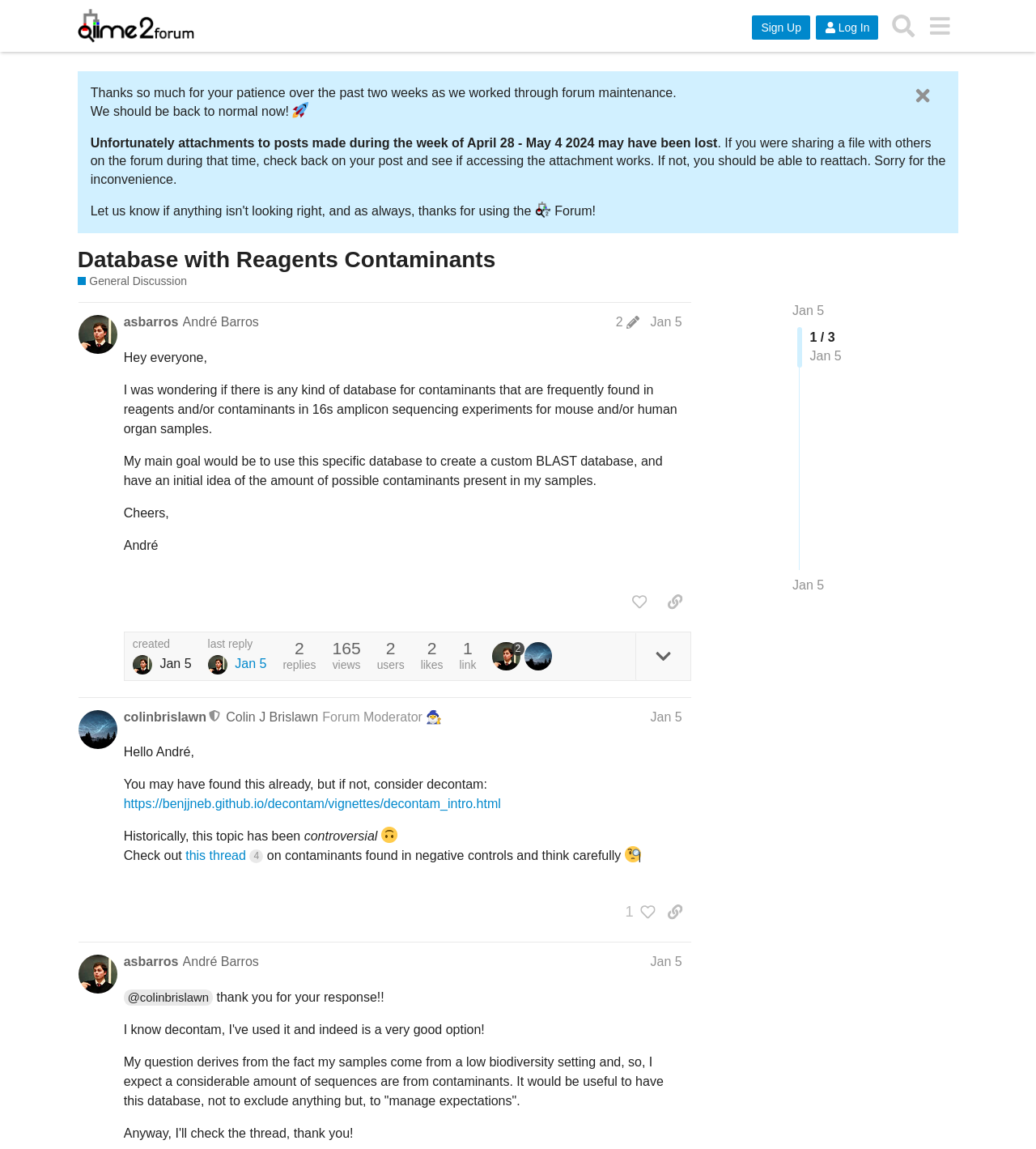Show the bounding box coordinates for the element that needs to be clicked to execute the following instruction: "Like this post". Provide the coordinates in the form of four float numbers between 0 and 1, i.e., [left, top, right, bottom].

[0.602, 0.511, 0.632, 0.536]